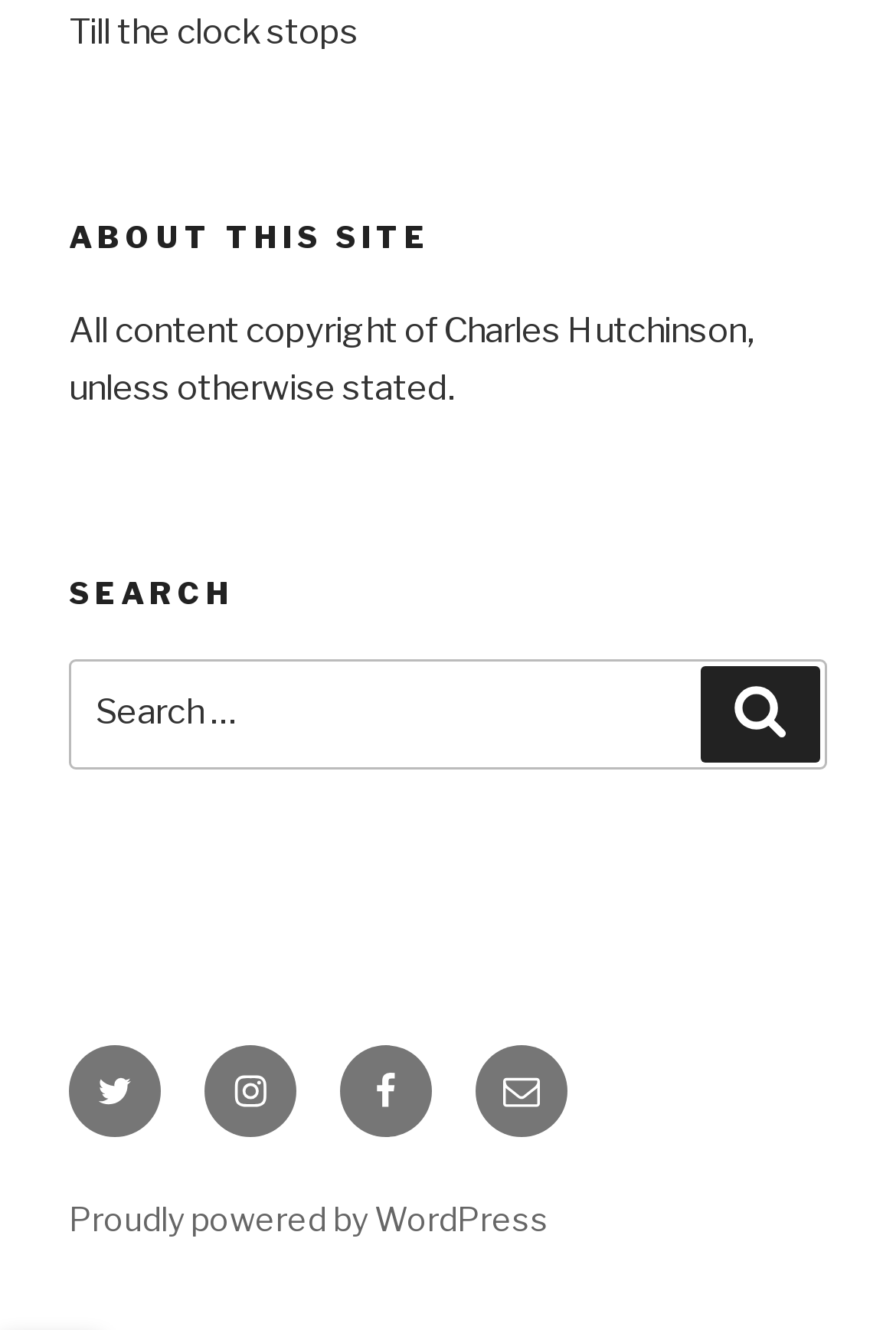What is the purpose of the search box?
Please craft a detailed and exhaustive response to the question.

The search box is located below the 'SEARCH' heading and has a static text 'Search for:' next to it, indicating that it is used to search the website for specific content.